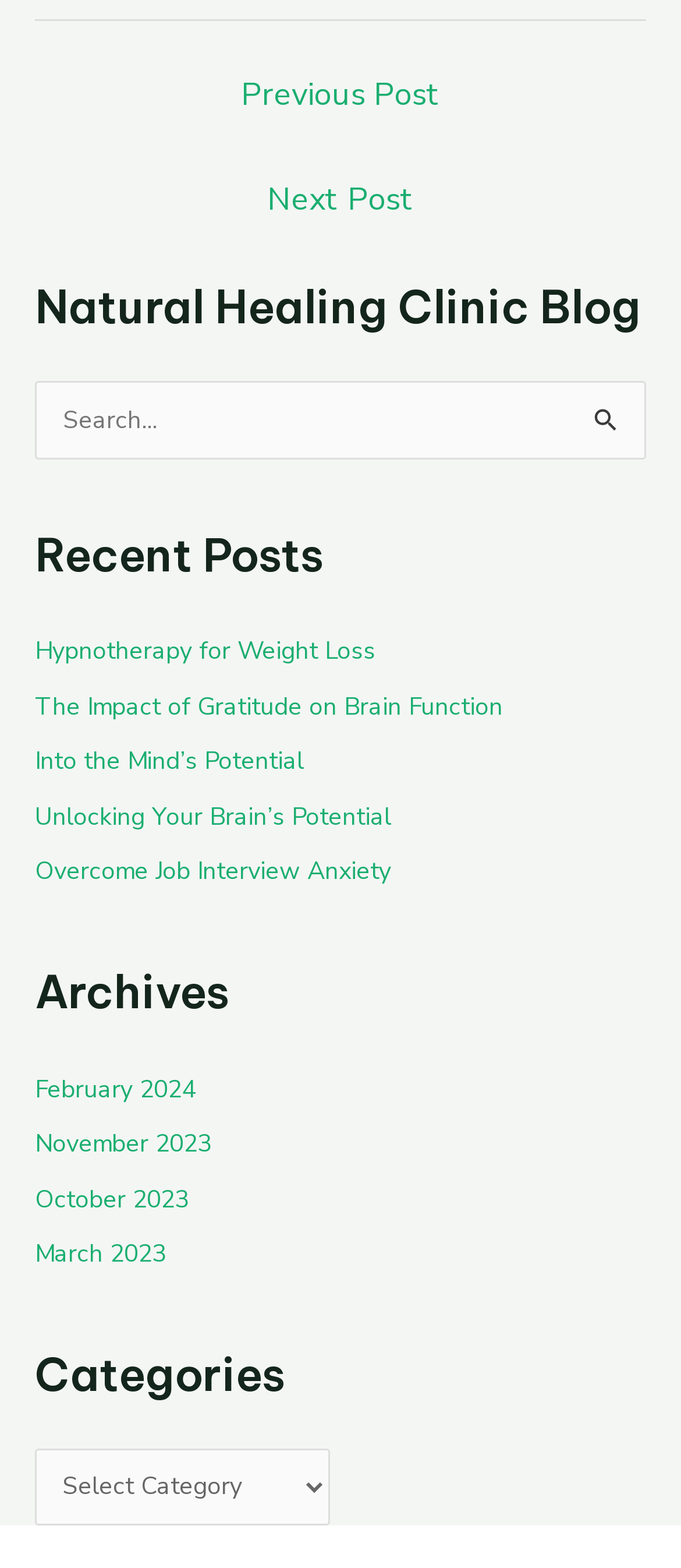Please identify the bounding box coordinates of the element's region that I should click in order to complete the following instruction: "Go to the previous post". The bounding box coordinates consist of four float numbers between 0 and 1, i.e., [left, top, right, bottom].

[0.074, 0.039, 0.926, 0.086]